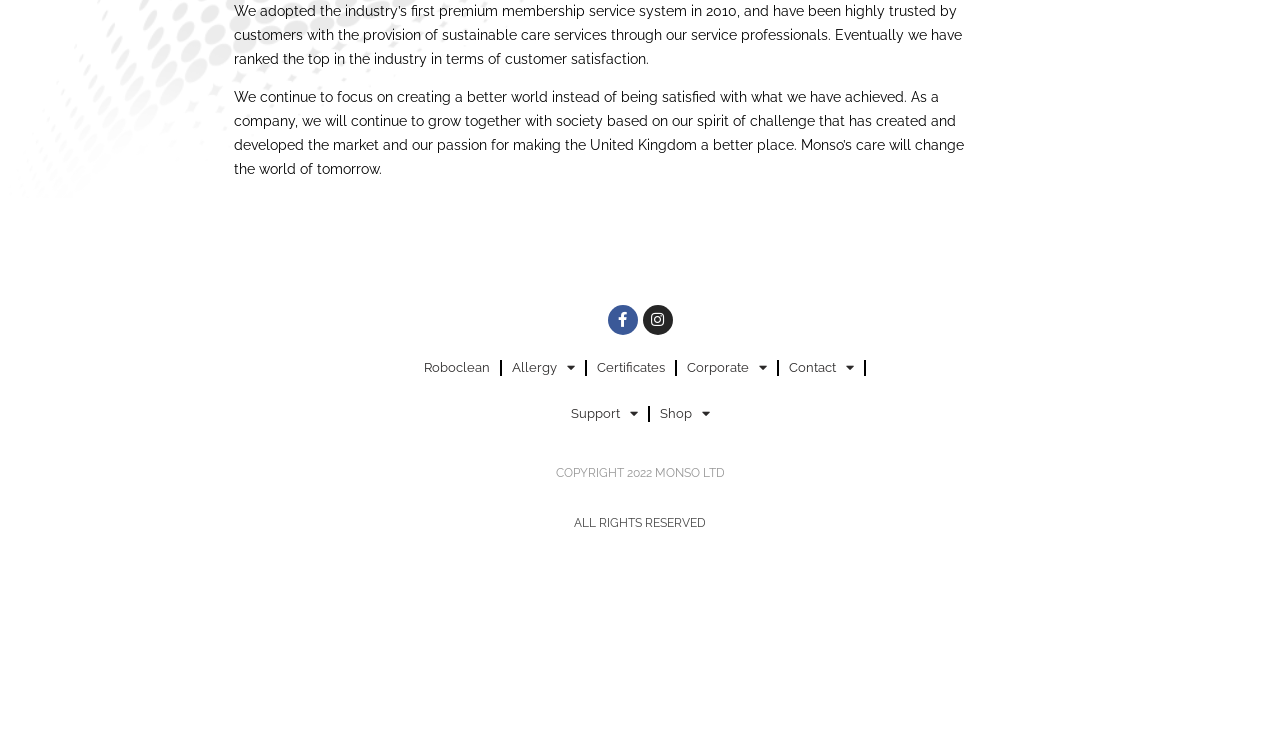Identify the bounding box for the UI element that is described as follows: "Certificates".

[0.459, 0.468, 0.527, 0.531]